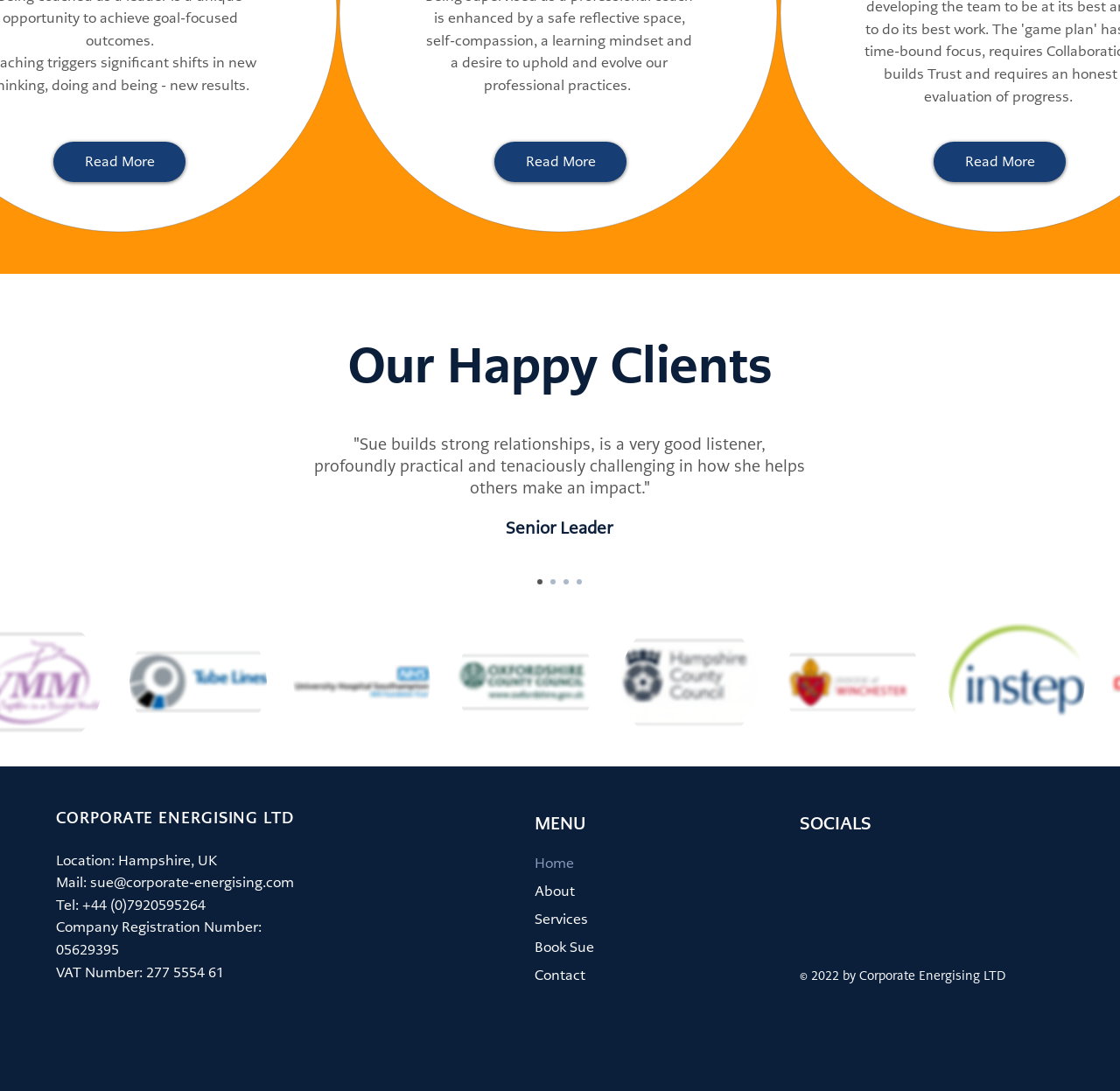Carefully examine the image and provide an in-depth answer to the question: What is the company's registration number?

I found the company's registration number by looking at the static text element with the text 'Company Registration Number: 05629395' located at the bottom of the page, which provides the company's registration number.